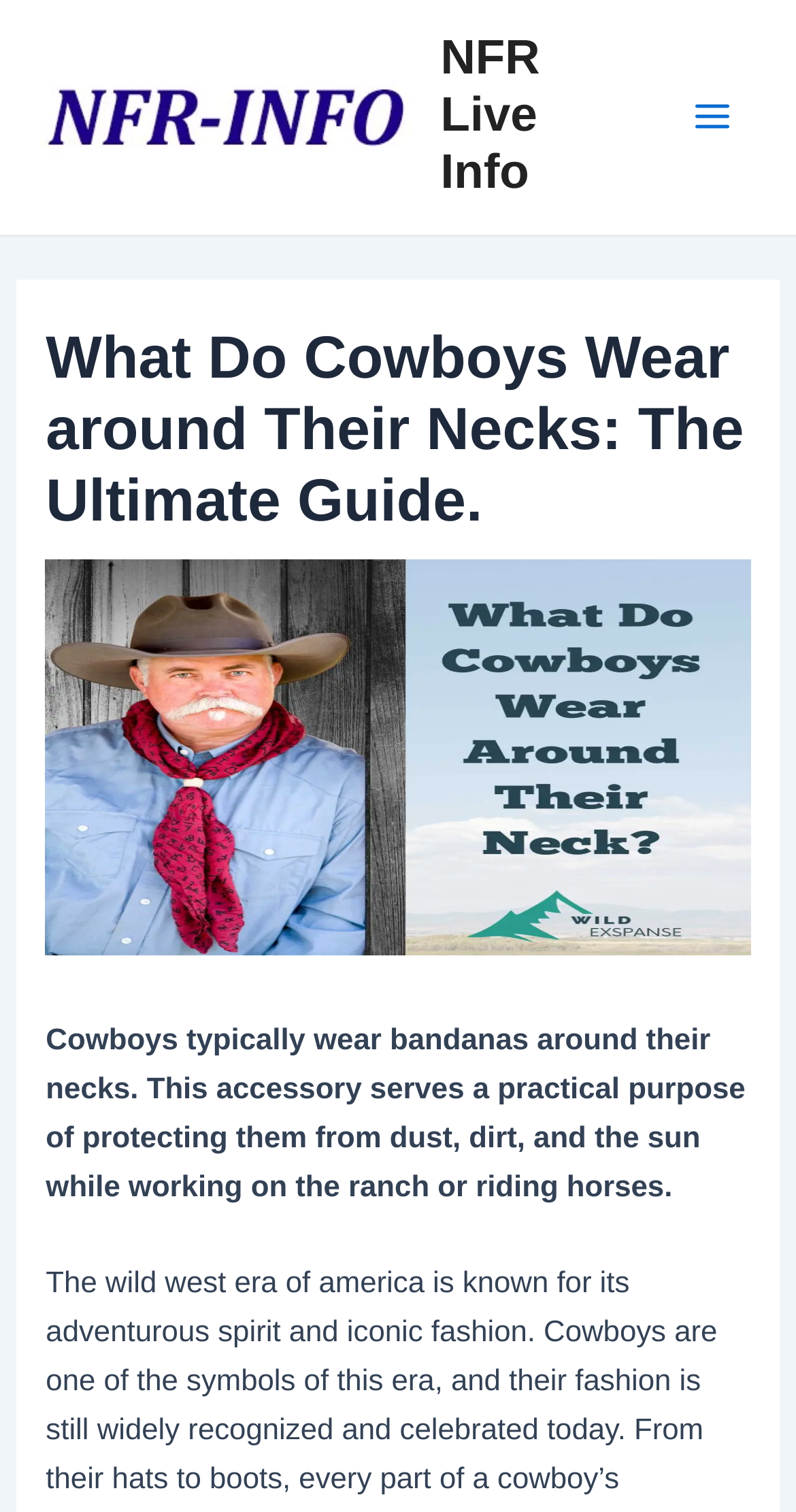How many images are on the webpage?
Answer the question with a thorough and detailed explanation.

There are two image elements on the webpage, one is the logo image 'logo-nfr' and the other is an image with no description, indicating that there are two images on the webpage.